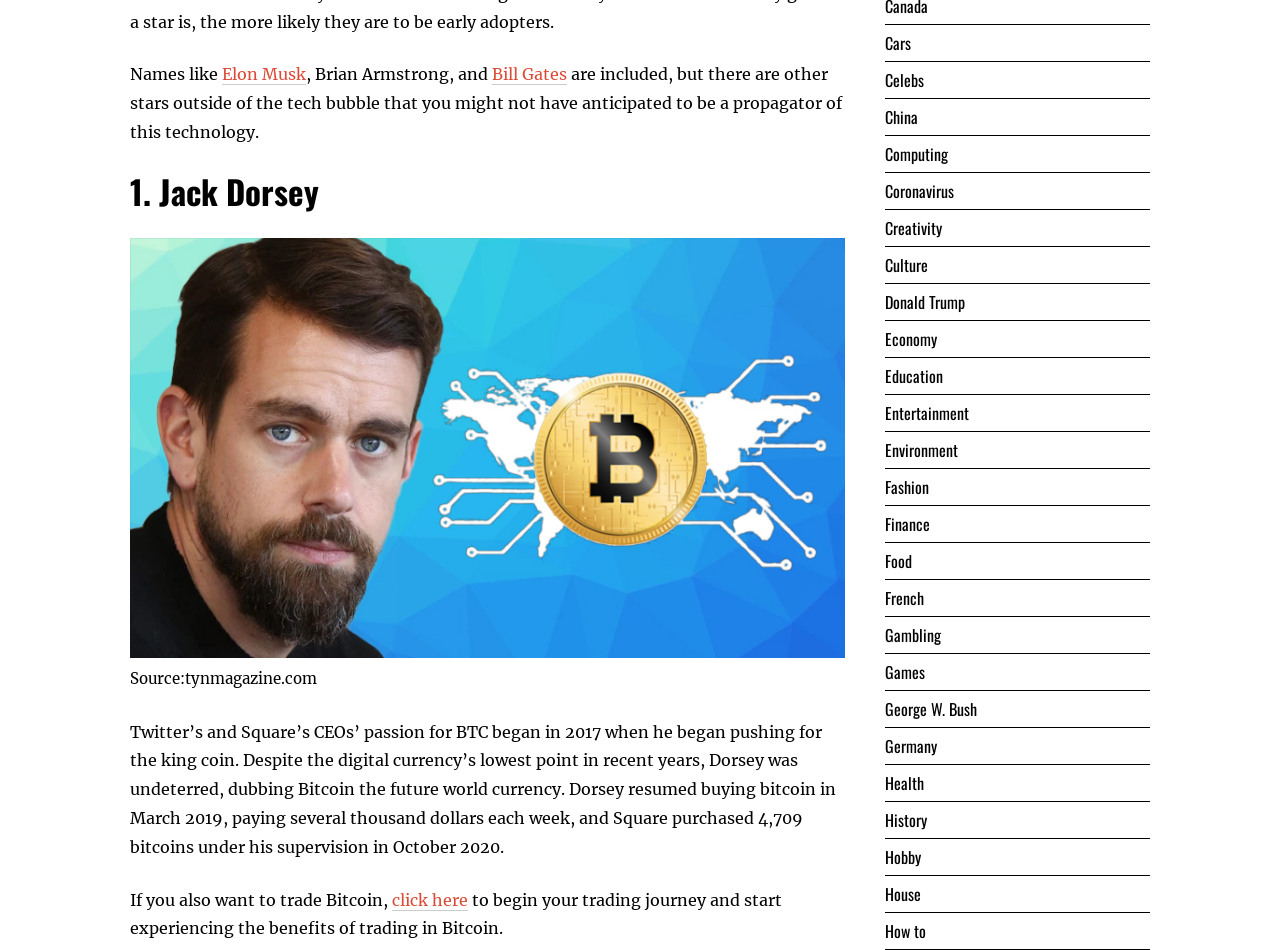Find the bounding box coordinates of the area that needs to be clicked in order to achieve the following instruction: "Learn about Bill Gates". The coordinates should be specified as four float numbers between 0 and 1, i.e., [left, top, right, bottom].

[0.384, 0.068, 0.443, 0.089]